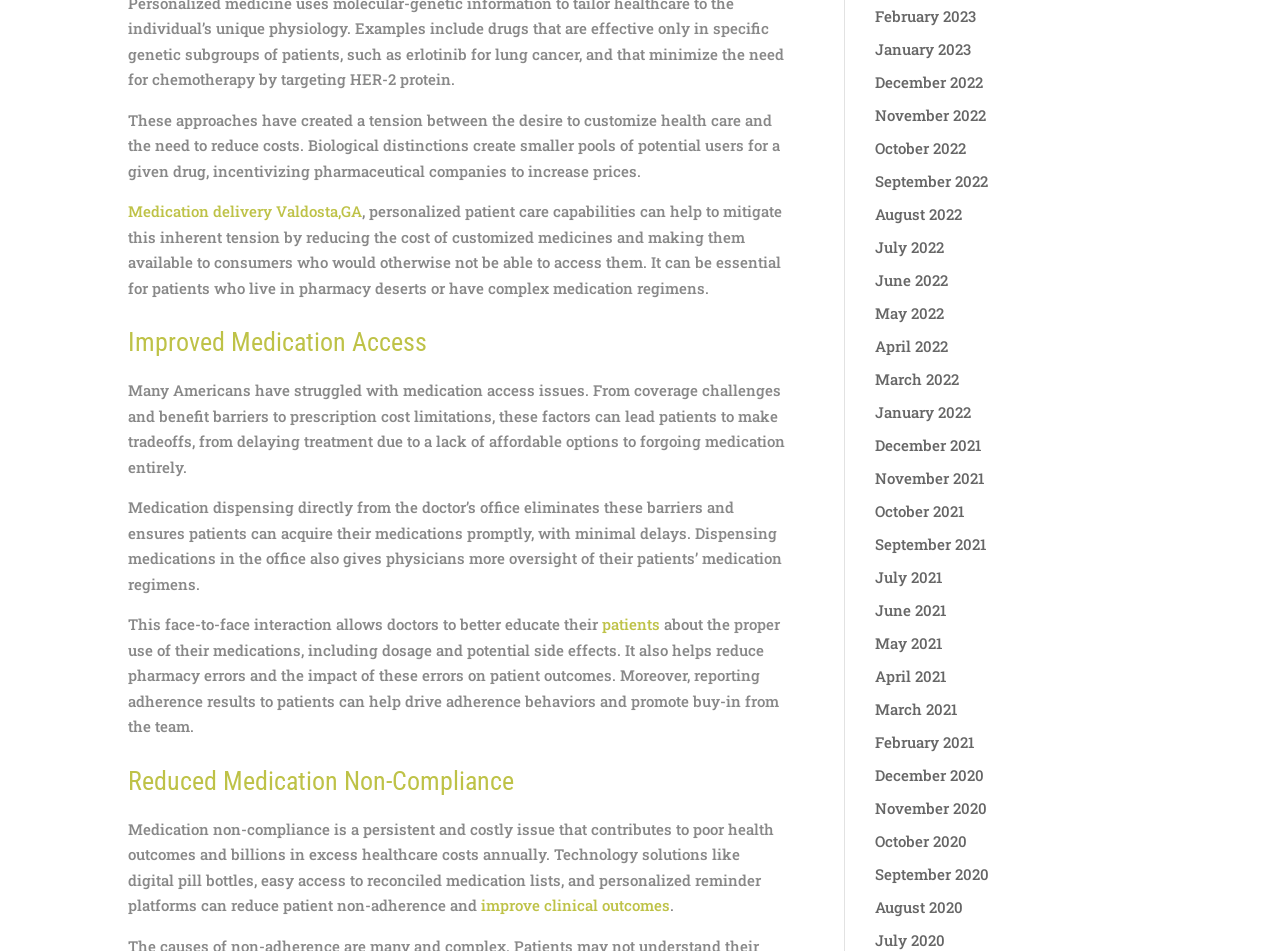What is the impact of medication non-compliance on healthcare?
Using the screenshot, give a one-word or short phrase answer.

Poor health outcomes and excess costs